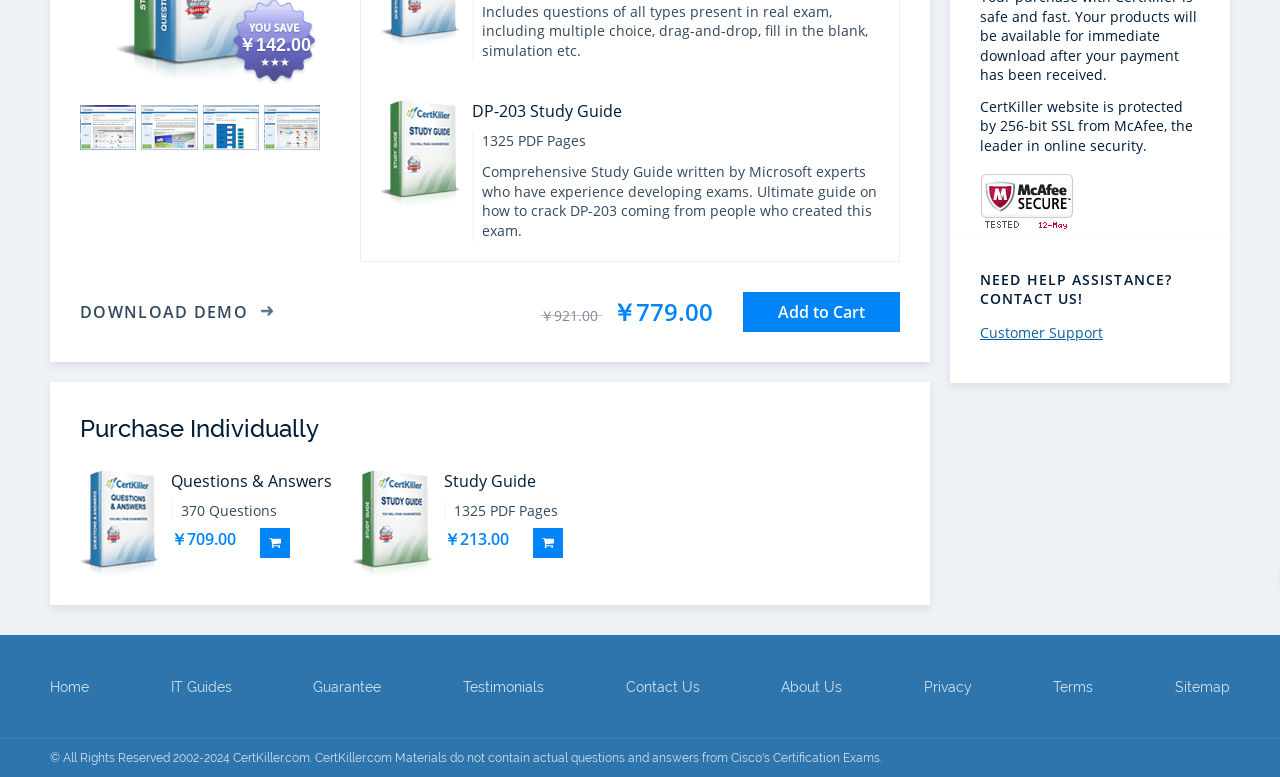Bounding box coordinates are given in the format (top-left x, top-left y, bottom-right x, bottom-right y). All values should be floating point numbers between 0 and 1. Provide the bounding box coordinate for the UI element described as: Customer Support

[0.766, 0.416, 0.862, 0.44]